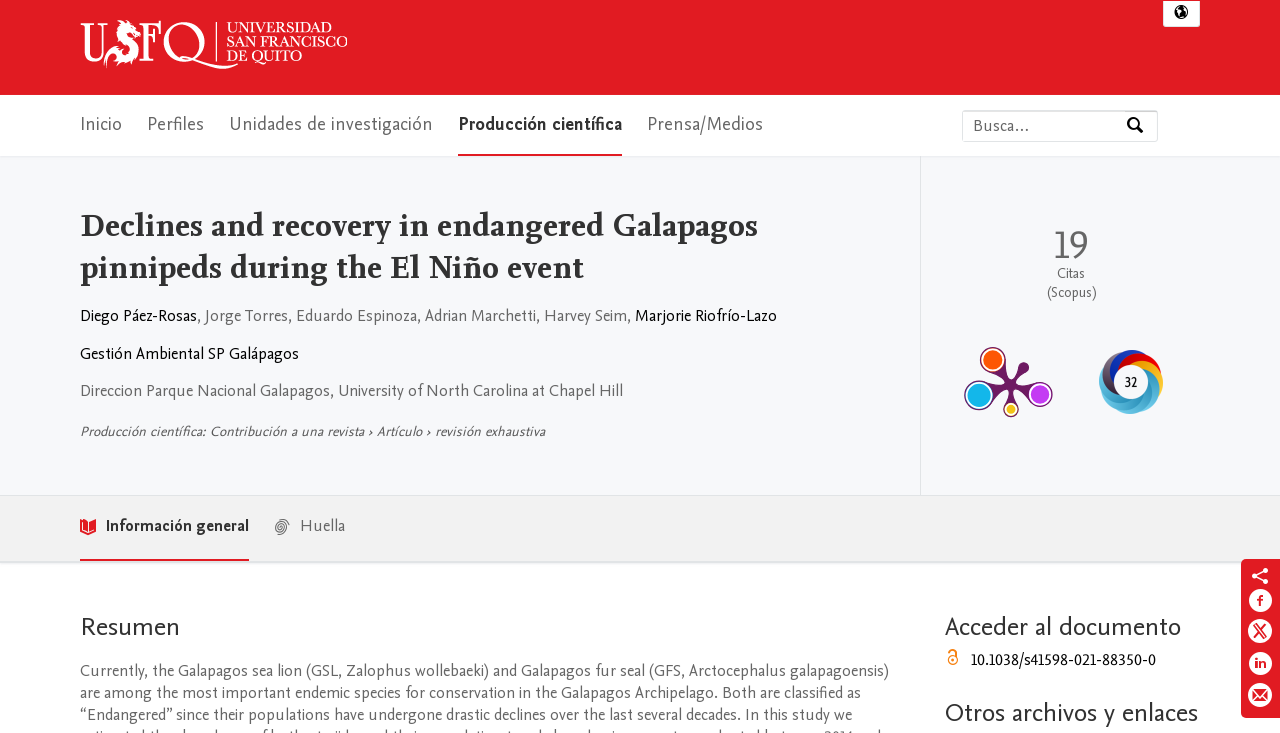Provide a thorough and detailed response to the question by examining the image: 
How many citations does the article have?

The number of citations can be found in the 'Sección de métricas de publicación' section, where it says '19' next to 'Citas (Scopus)'. This indicates that the article has been cited 19 times according to Scopus.